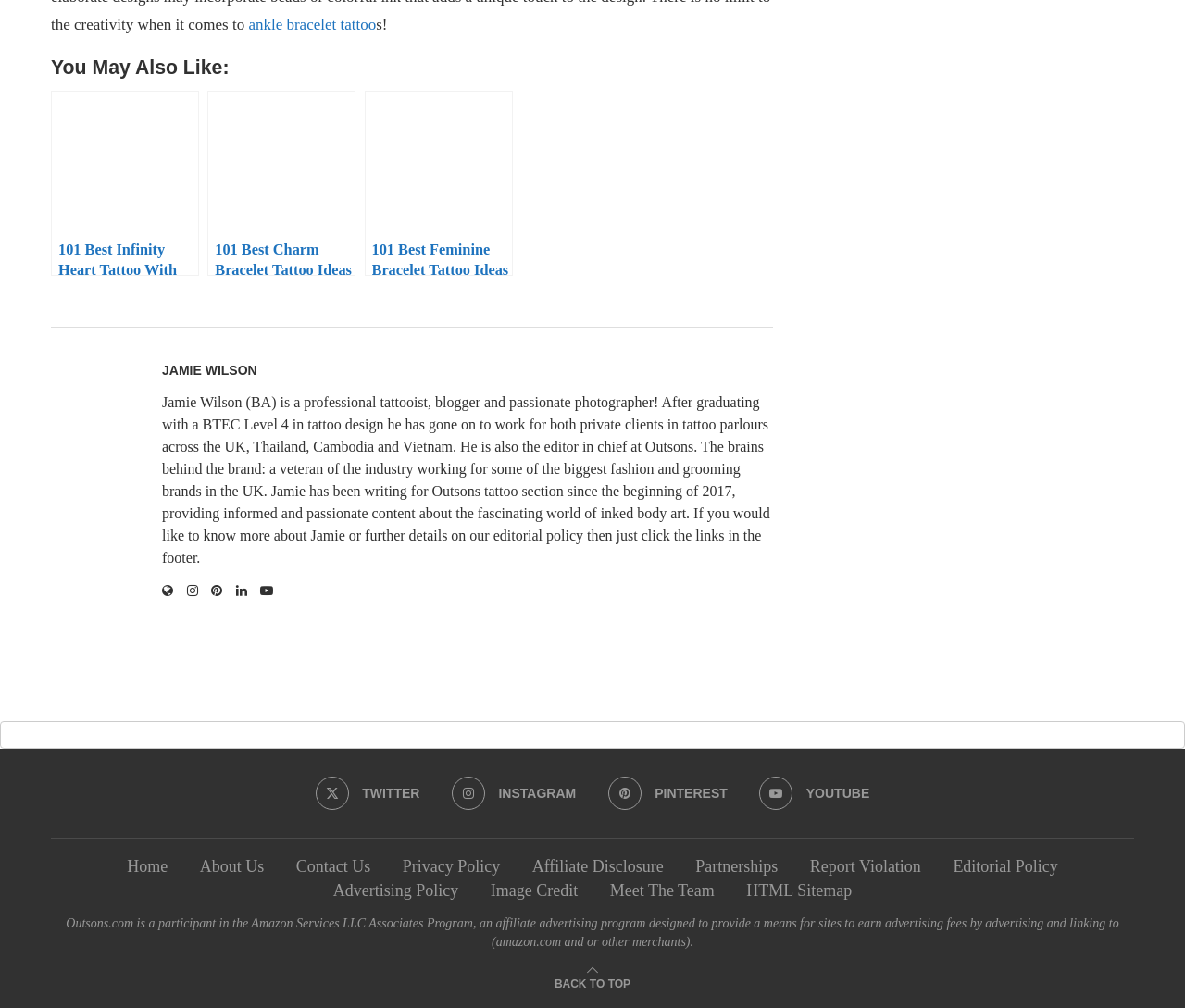What is the cultural origin of the tattoo design?
Answer the question in as much detail as possible.

The webpage mentions that 'Vietnamese ankle tattoos for women began in the 14th century during the Tran and Ly dynasty', indicating that the cultural origin of the tattoo design is Vietnamese.